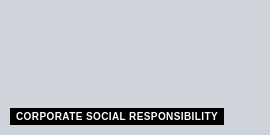Please examine the image and answer the question with a detailed explanation:
What is the central element of the image?

The image is dominated by the centrally positioned text 'CORPORATE SOCIAL RESPONSIBILITY', which is presented in bold, white letters and serves as a strong visual element to emphasize the importance of CSR initiatives within organizations.